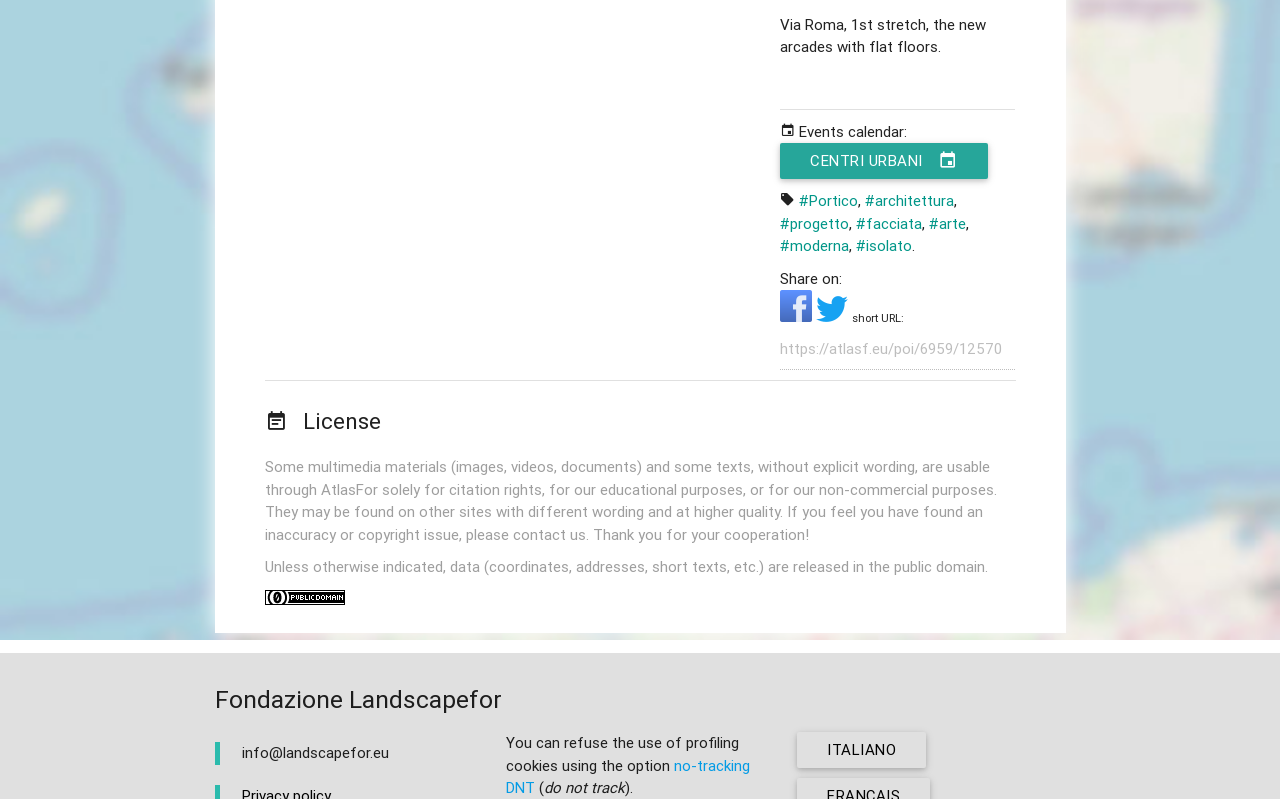Find and provide the bounding box coordinates for the UI element described here: "alt="CC0"". The coordinates should be given as four float numbers between 0 and 1: [left, top, right, bottom].

[0.207, 0.738, 0.269, 0.762]